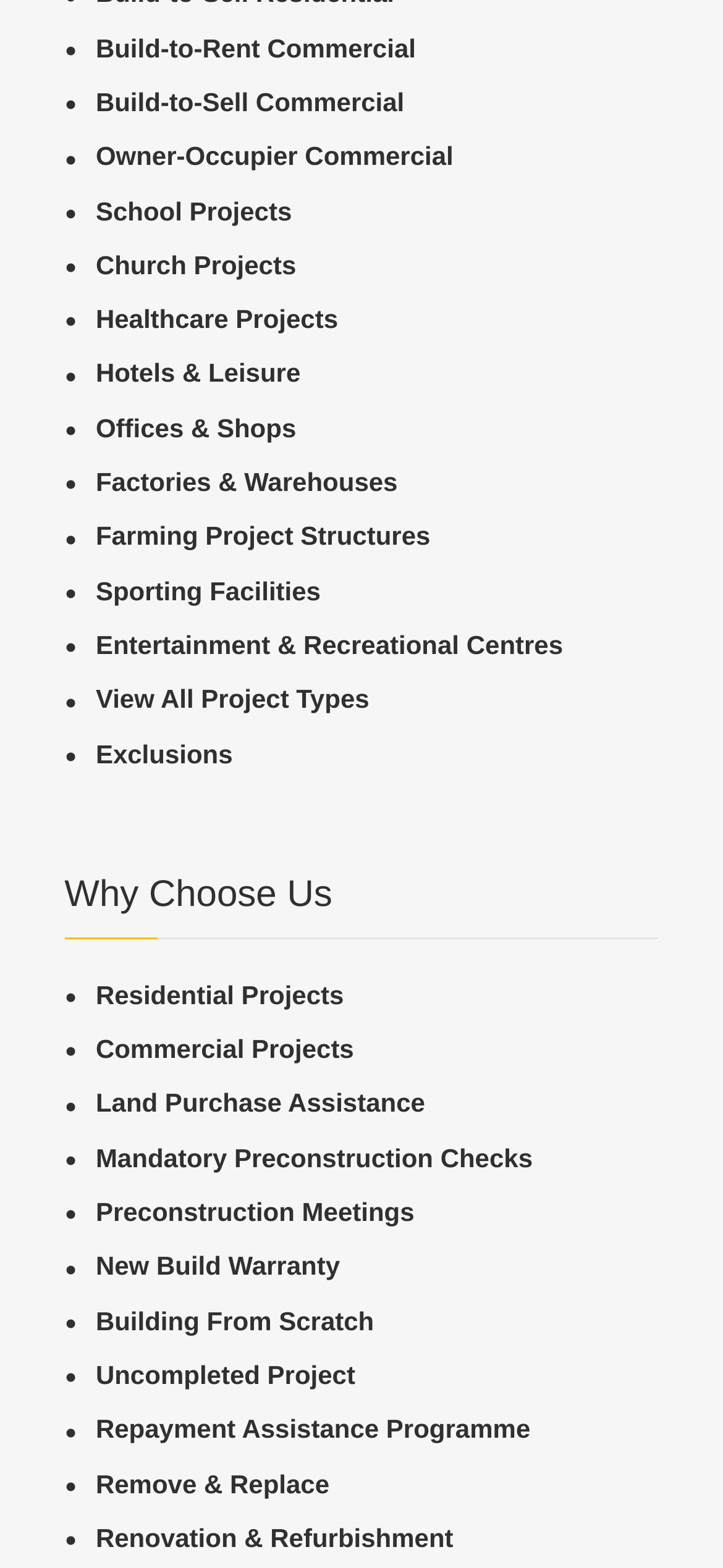Locate the bounding box coordinates of the clickable region to complete the following instruction: "Check out Entertainment & Recreational Centres projects."

[0.089, 0.399, 0.911, 0.424]